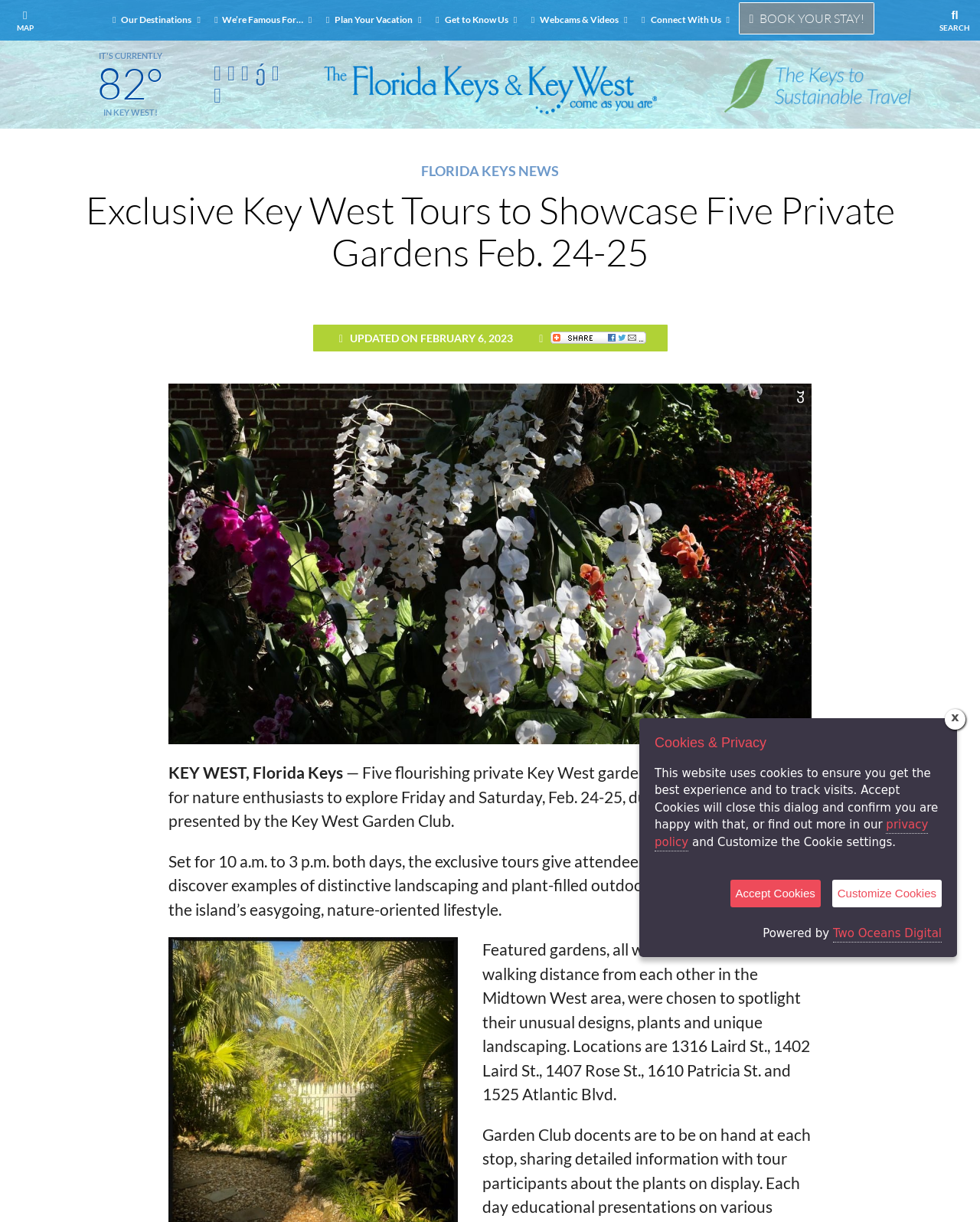Generate the title text from the webpage.

Exclusive Key West Tours to Showcase Five Private Gardens Feb. 24-25